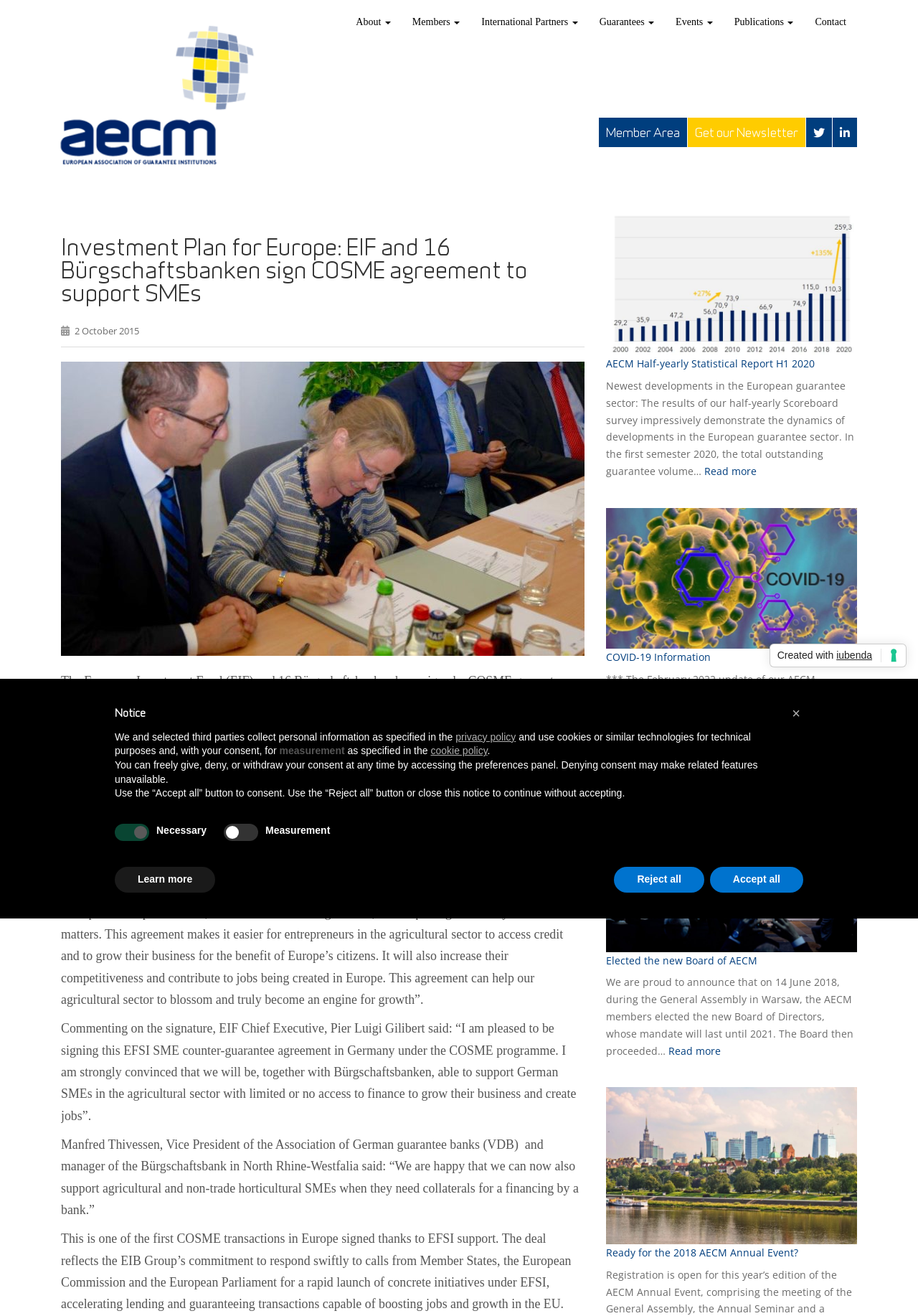Pinpoint the bounding box coordinates of the area that must be clicked to complete this instruction: "Click the link to AECM".

[0.055, 0.068, 0.289, 0.076]